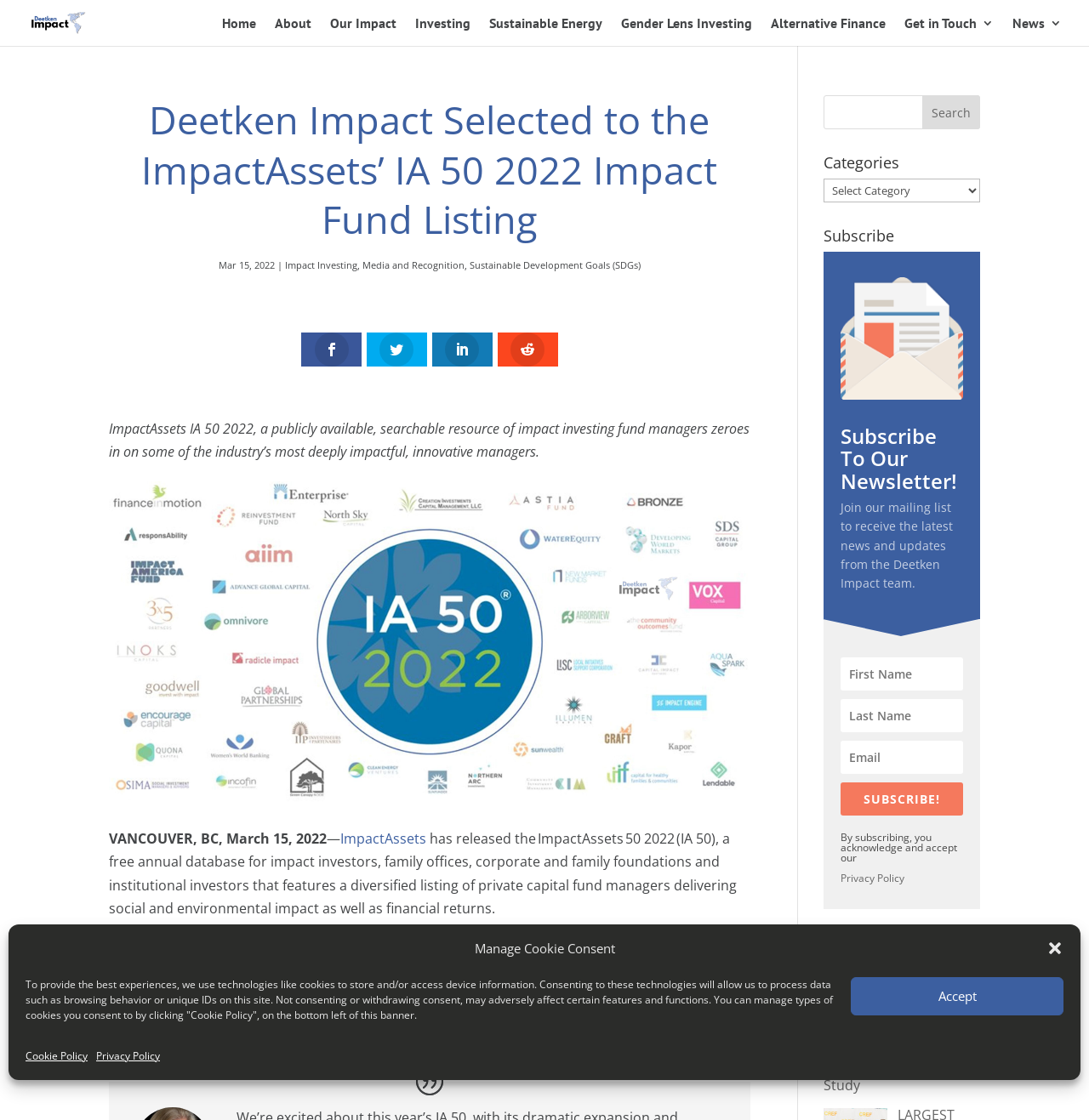What is the purpose of the IA 50?
Please provide a detailed answer to the question.

The question can be answered by looking at the StaticText 'has released the ImpactAssets 50 2022 (IA 50), a free annual database for impact investors, family offices, corporate and family foundations and institutional investors...' which indicates the purpose of the IA 50.